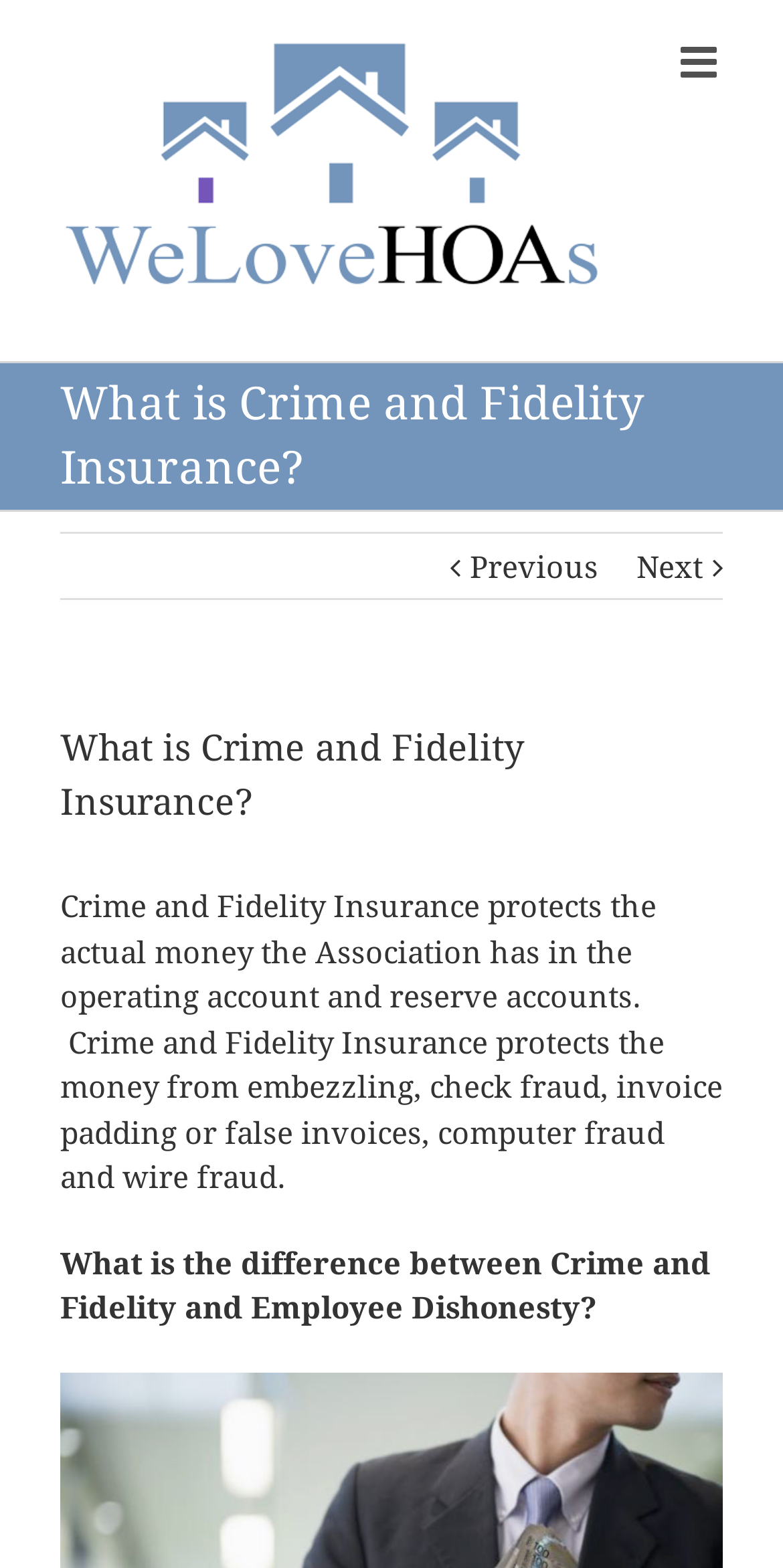Identify the bounding box for the given UI element using the description provided. Coordinates should be in the format (top-left x, top-left y, bottom-right x, bottom-right y) and must be between 0 and 1. Here is the description: alt="We Love HOAs Logo"

[0.077, 0.026, 0.772, 0.186]